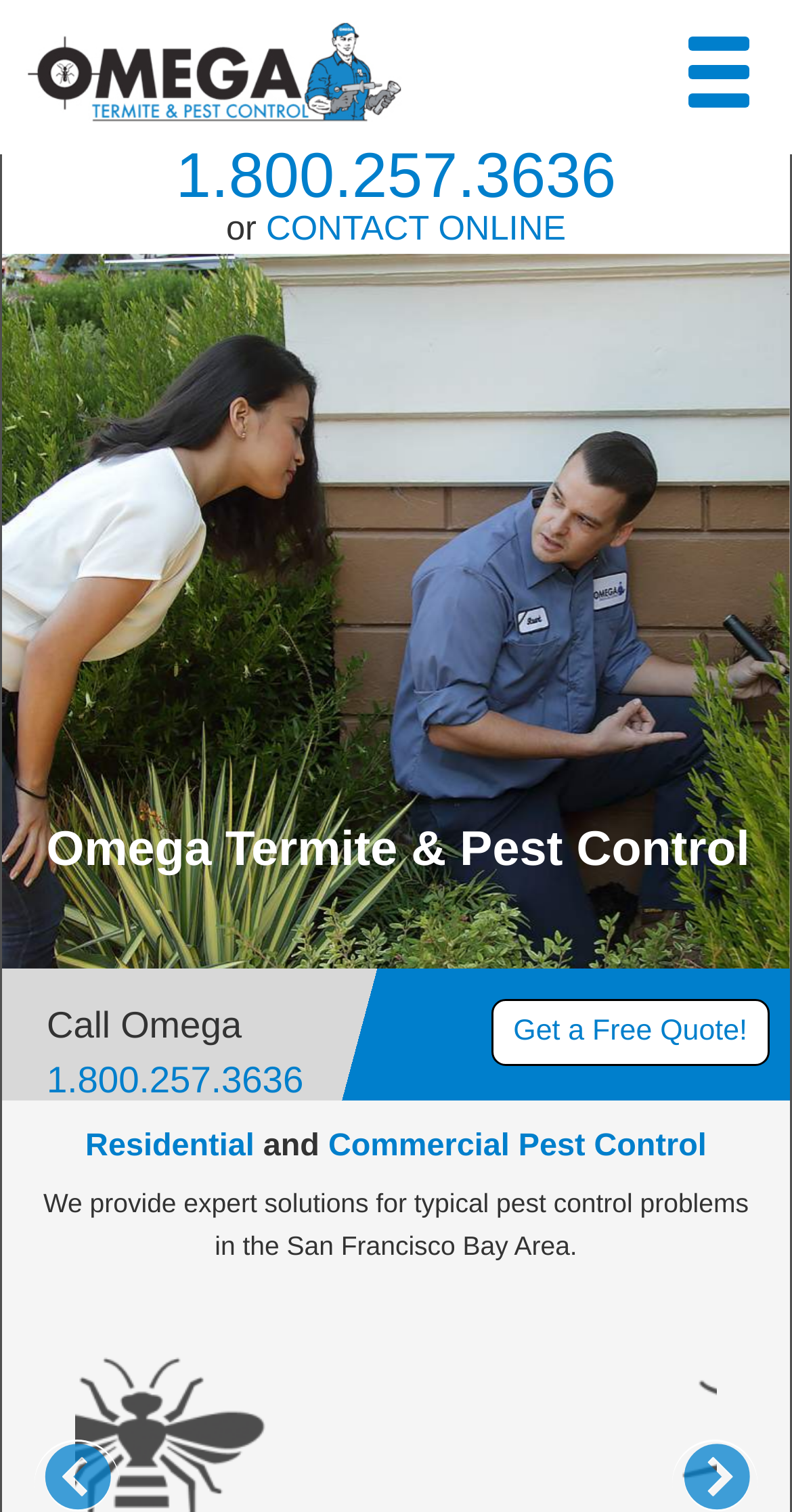Identify and provide the main heading of the webpage.

Omega Termite & Pest Control